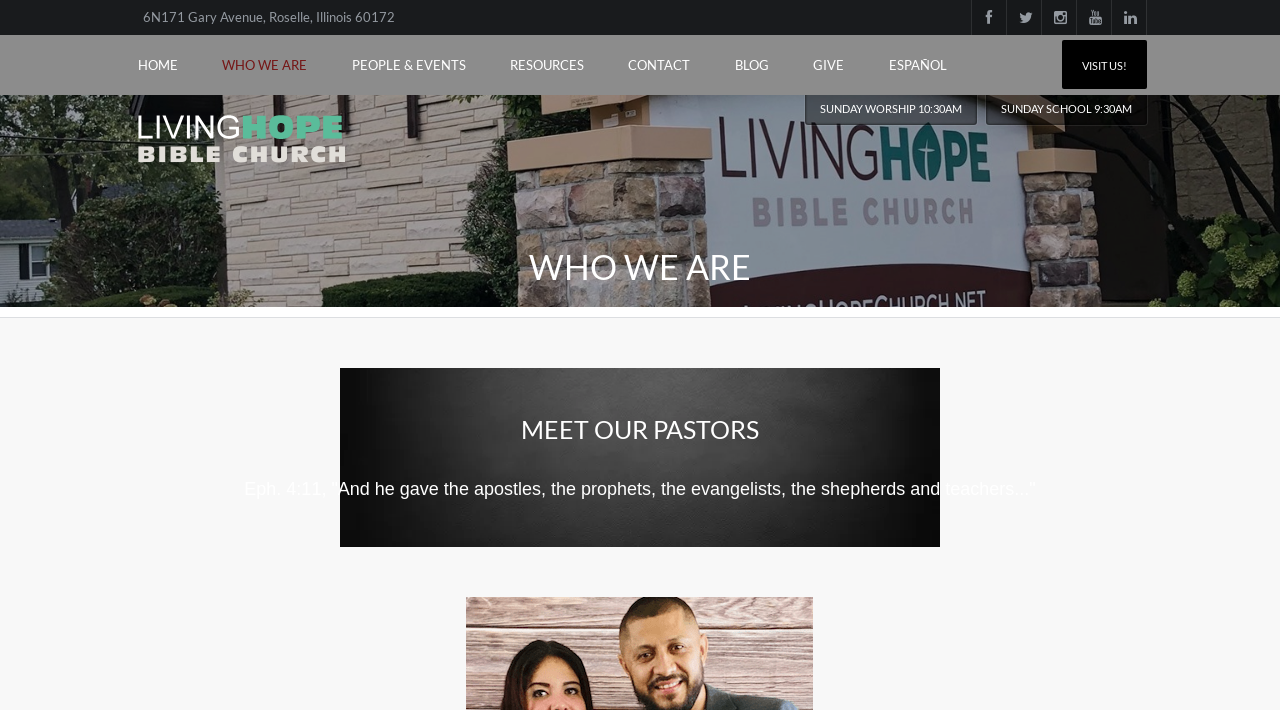Kindly determine the bounding box coordinates for the clickable area to achieve the given instruction: "Go to HOME page".

[0.092, 0.049, 0.154, 0.134]